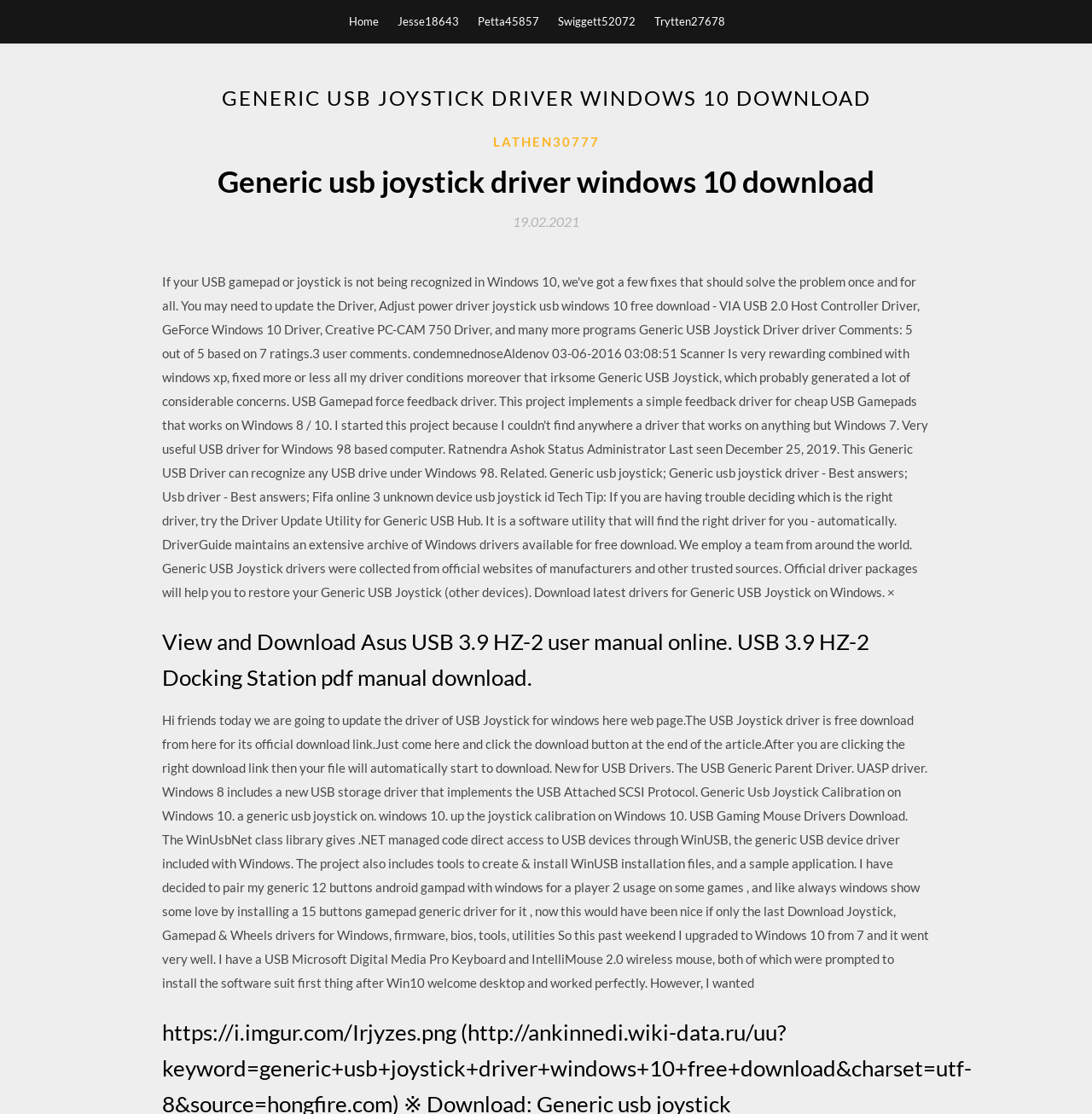Can you specify the bounding box coordinates of the area that needs to be clicked to fulfill the following instruction: "Click the View and Download Asus USB 3.9 HZ-2 user manual online link"?

[0.148, 0.56, 0.852, 0.624]